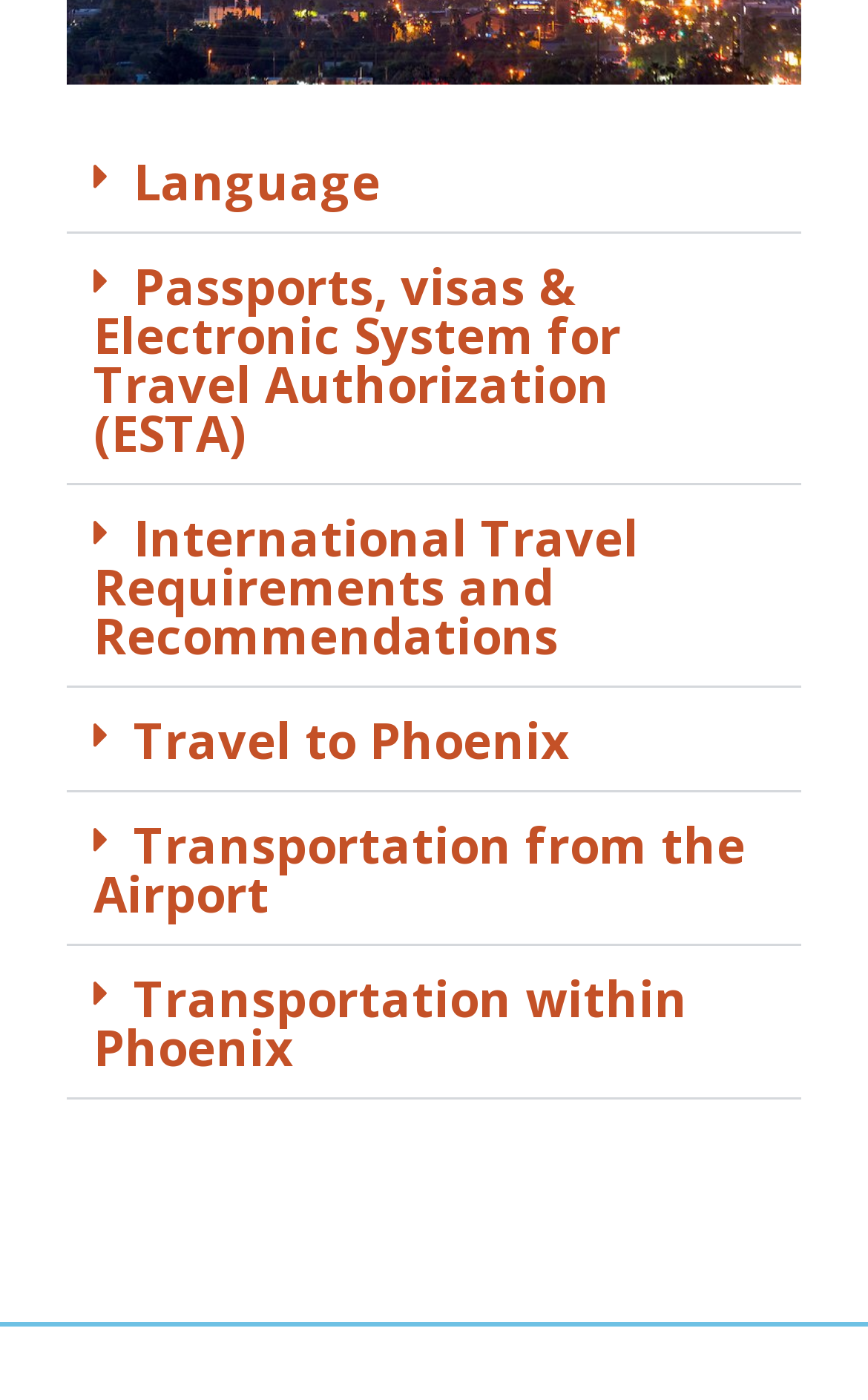Locate the bounding box of the user interface element based on this description: "Language".

[0.077, 0.091, 0.923, 0.166]